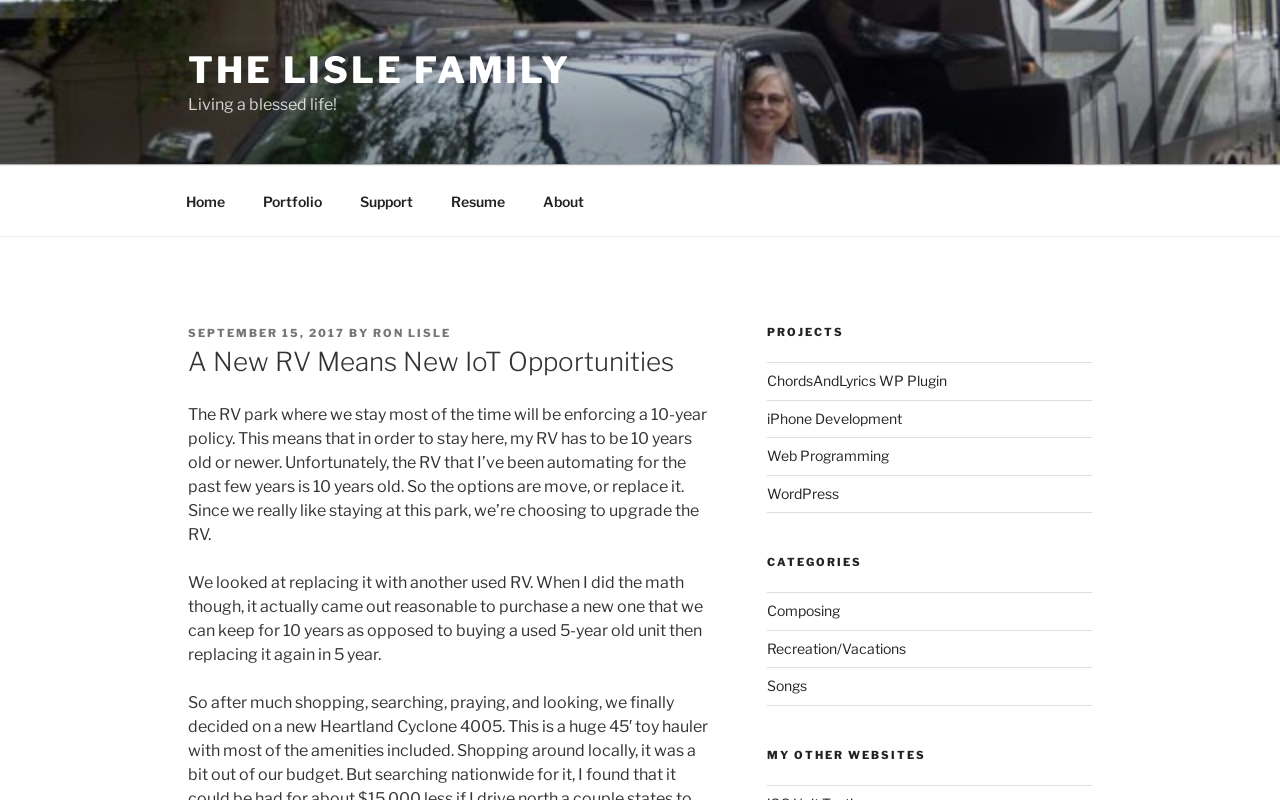Generate a thorough explanation of the webpage's elements.

The webpage is about the Lisle Family, with a focus on their experiences and projects. At the top, there is a link to "THE LISLE FAMILY" and a static text "Living a blessed life!". Below this, there is a top menu navigation bar with links to "Home", "Portfolio", "Support", "Resume", and "About".

The main content of the page is an article titled "A New RV Means New IoT Opportunities" with a posted date of September 15, 2017, and authored by Ron Lisle. The article discusses the family's decision to upgrade their RV due to a 10-year policy at their RV park. The text explains their thought process and decision to purchase a new RV instead of a used one.

To the right of the article, there are three sections: "PROJECTS", "CATEGORIES", and "MY OTHER WEBSITES". The "PROJECTS" section has links to various projects, including "ChordsAndLyrics WP Plugin", "iPhone Development", "Web Programming", and "WordPress". The "CATEGORIES" section has links to categories such as "Composing", "Recreation/Vacations", and "Songs". The "MY OTHER WEBSITES" section is a heading, but it does not have any links or content below it.